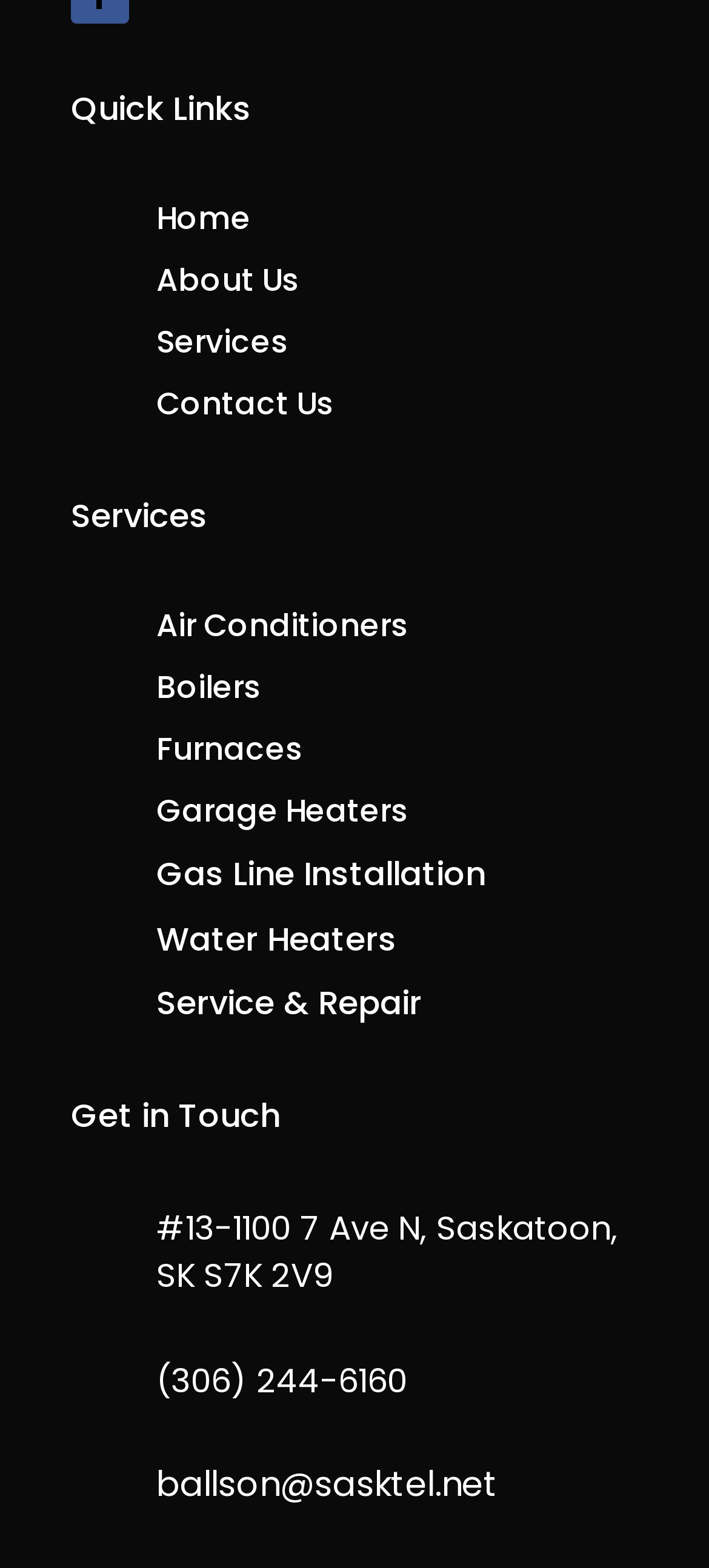What is the address of the company?
Refer to the image and provide a thorough answer to the question.

I found the address of the company in the 'Get in Touch' section, which is #13-1100 7 Ave N, Saskatoon, SK S7K 2V9.